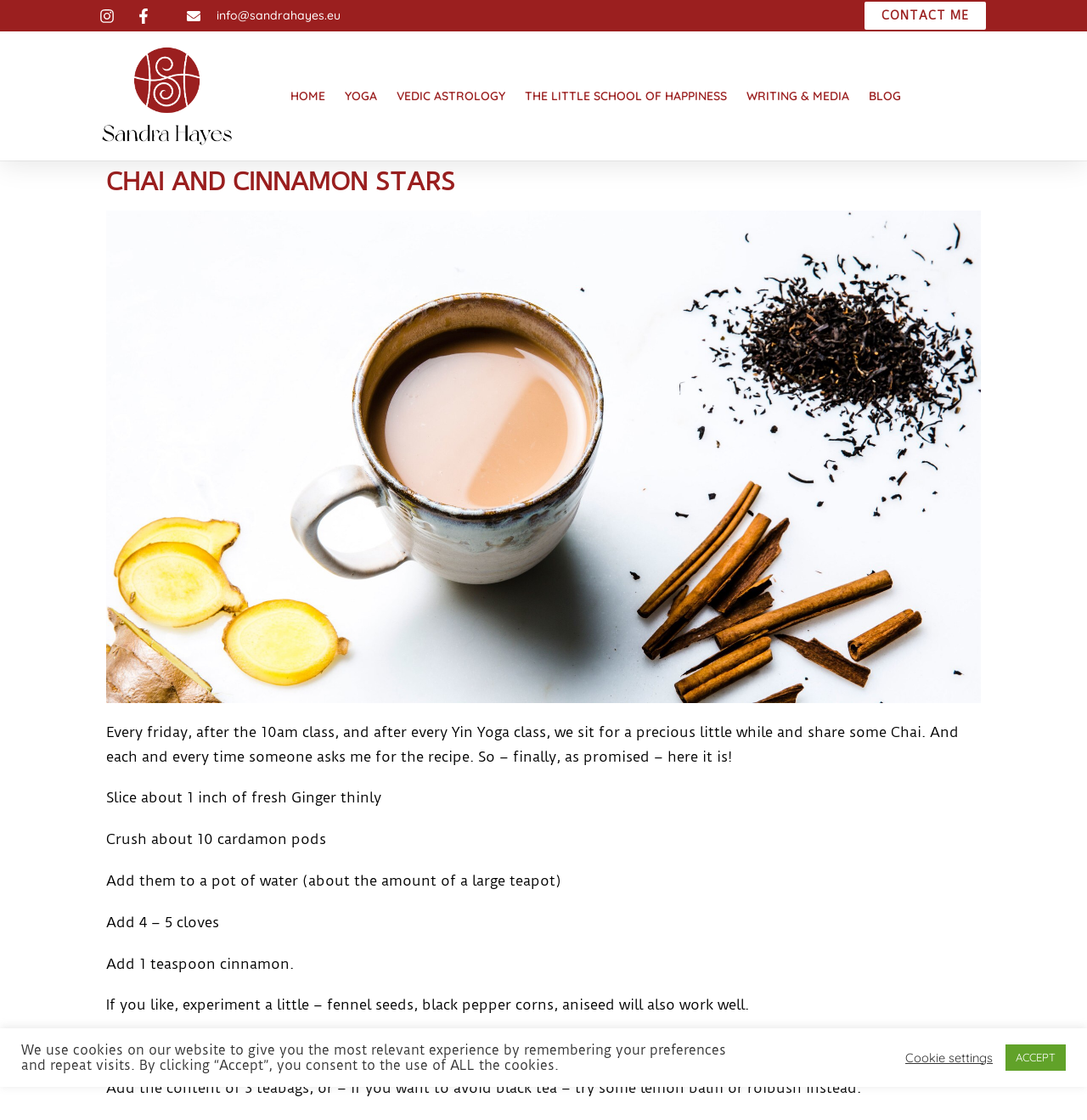Find the bounding box coordinates of the element to click in order to complete this instruction: "Click the CONTACT ME link". The bounding box coordinates must be four float numbers between 0 and 1, denoted as [left, top, right, bottom].

[0.796, 0.002, 0.907, 0.027]